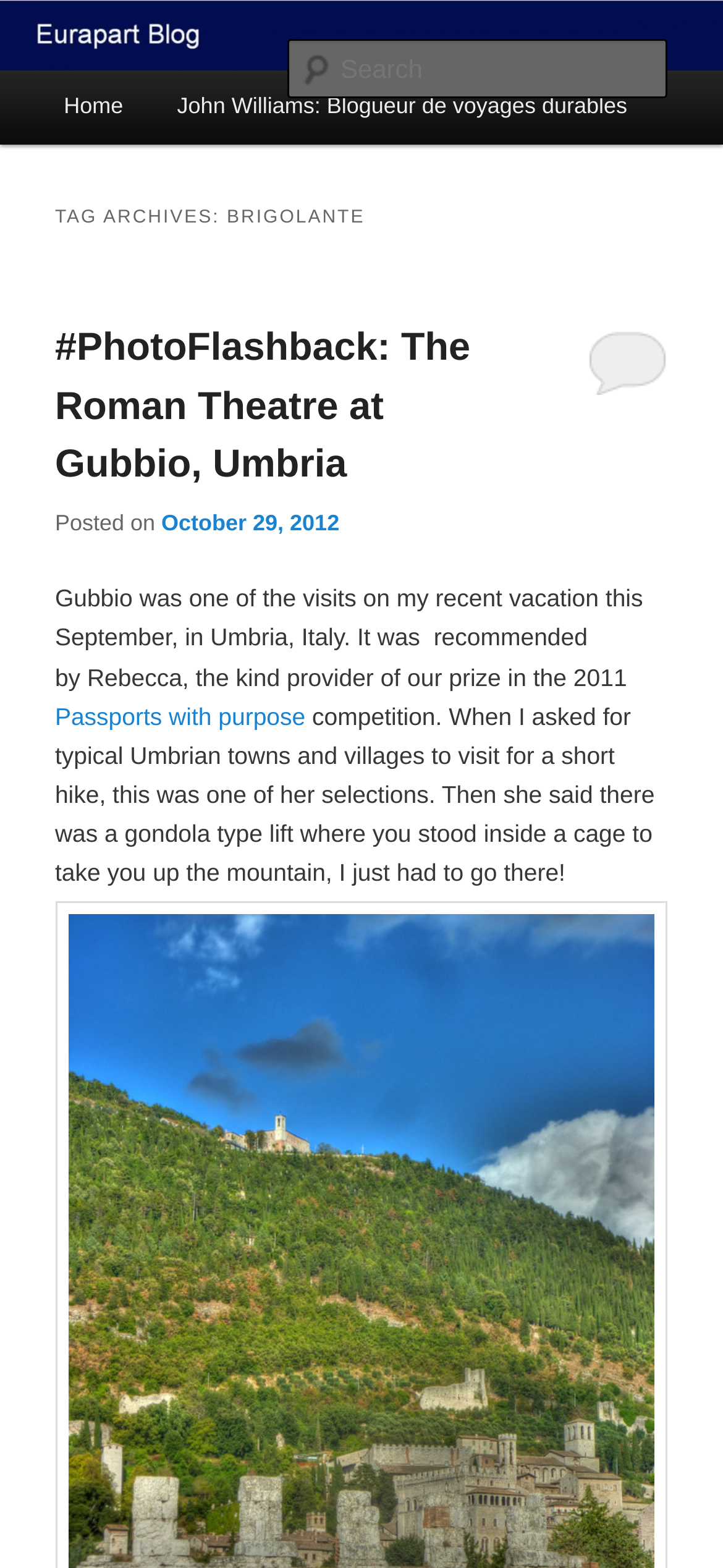Pinpoint the bounding box coordinates of the element that must be clicked to accomplish the following instruction: "Search for something". The coordinates should be in the format of four float numbers between 0 and 1, i.e., [left, top, right, bottom].

[0.396, 0.025, 0.924, 0.063]